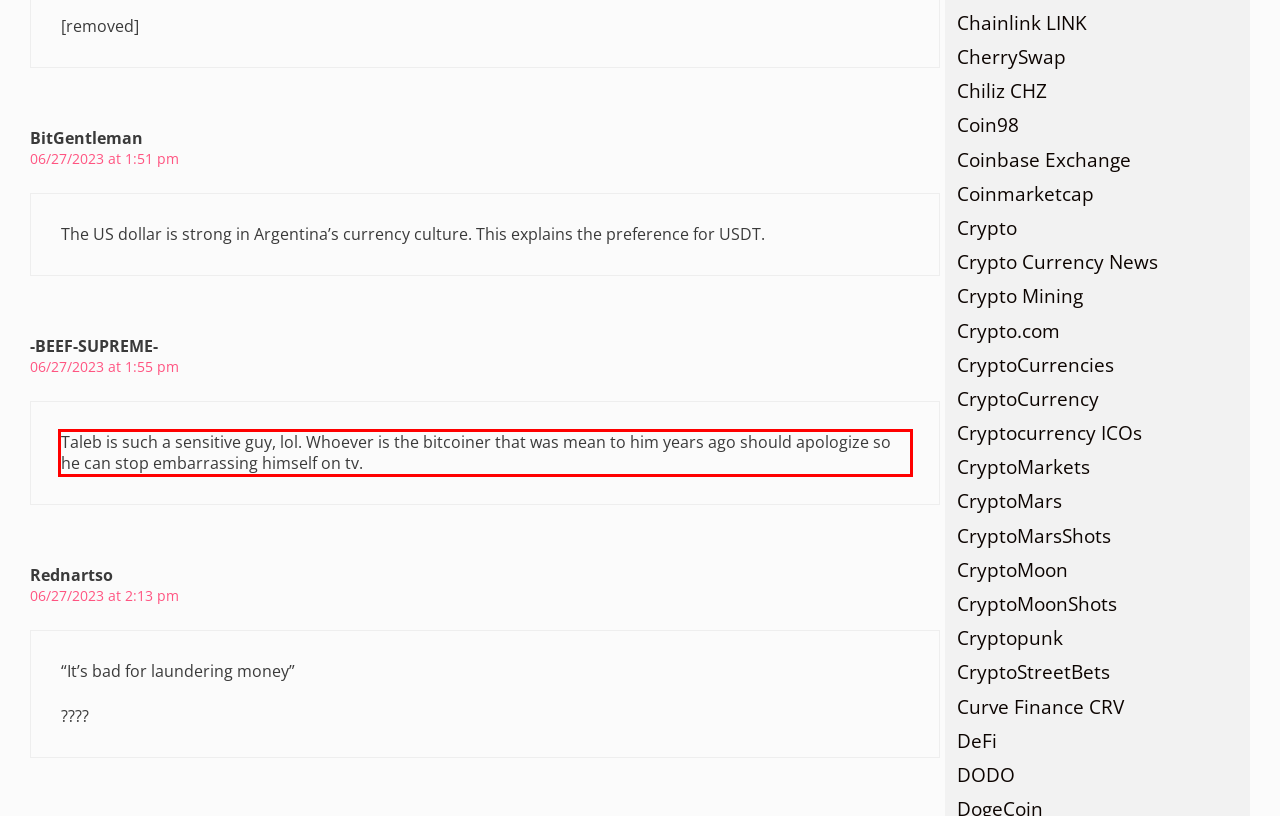You are given a screenshot with a red rectangle. Identify and extract the text within this red bounding box using OCR.

Taleb is such a sensitive guy, lol. Whoever is the bitcoiner that was mean to him years ago should apologize so he can stop embarrassing himself on tv.